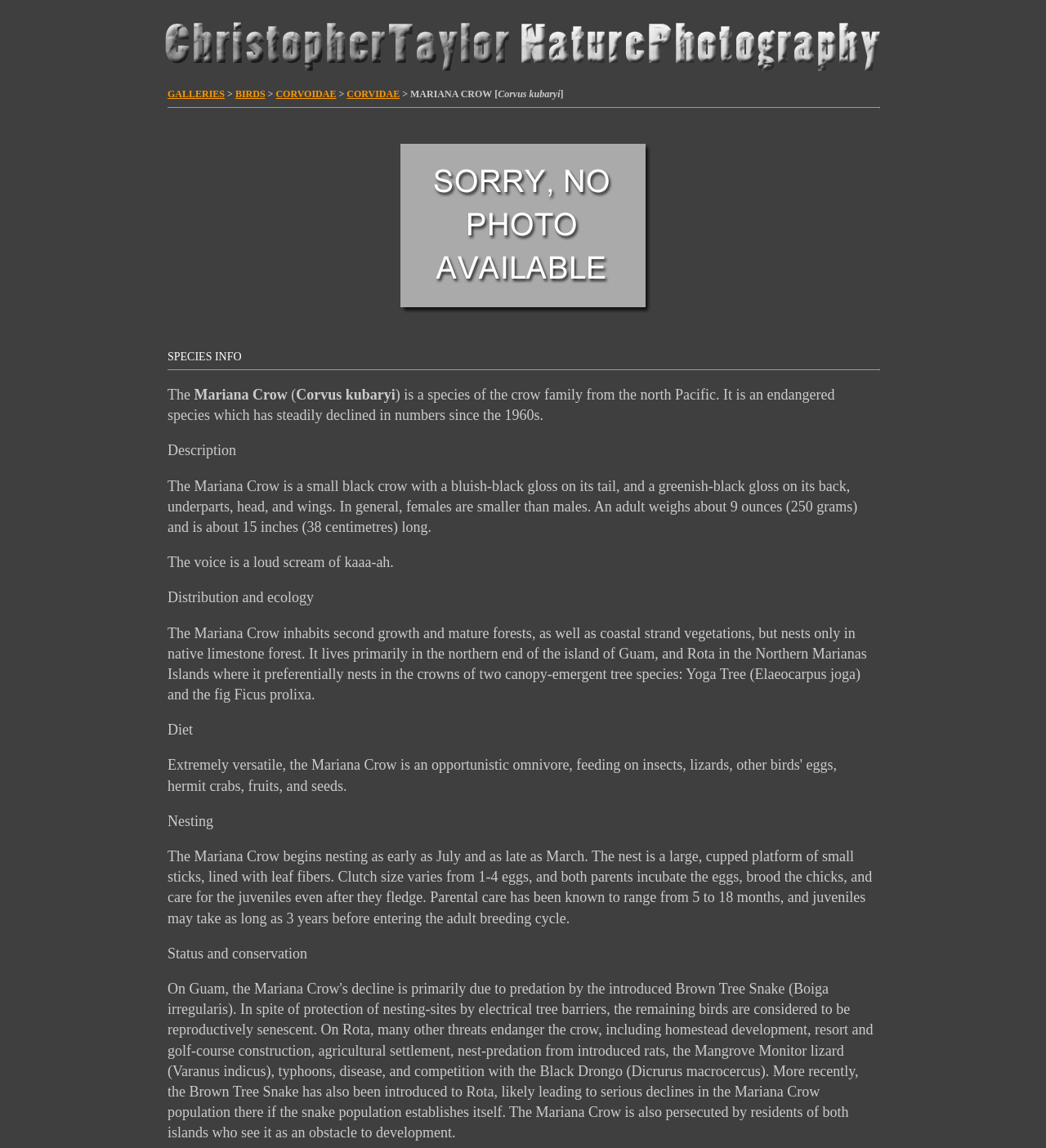What is the weight of an adult Mariana Crow?
Use the image to answer the question with a single word or phrase.

9 ounces (250 grams)